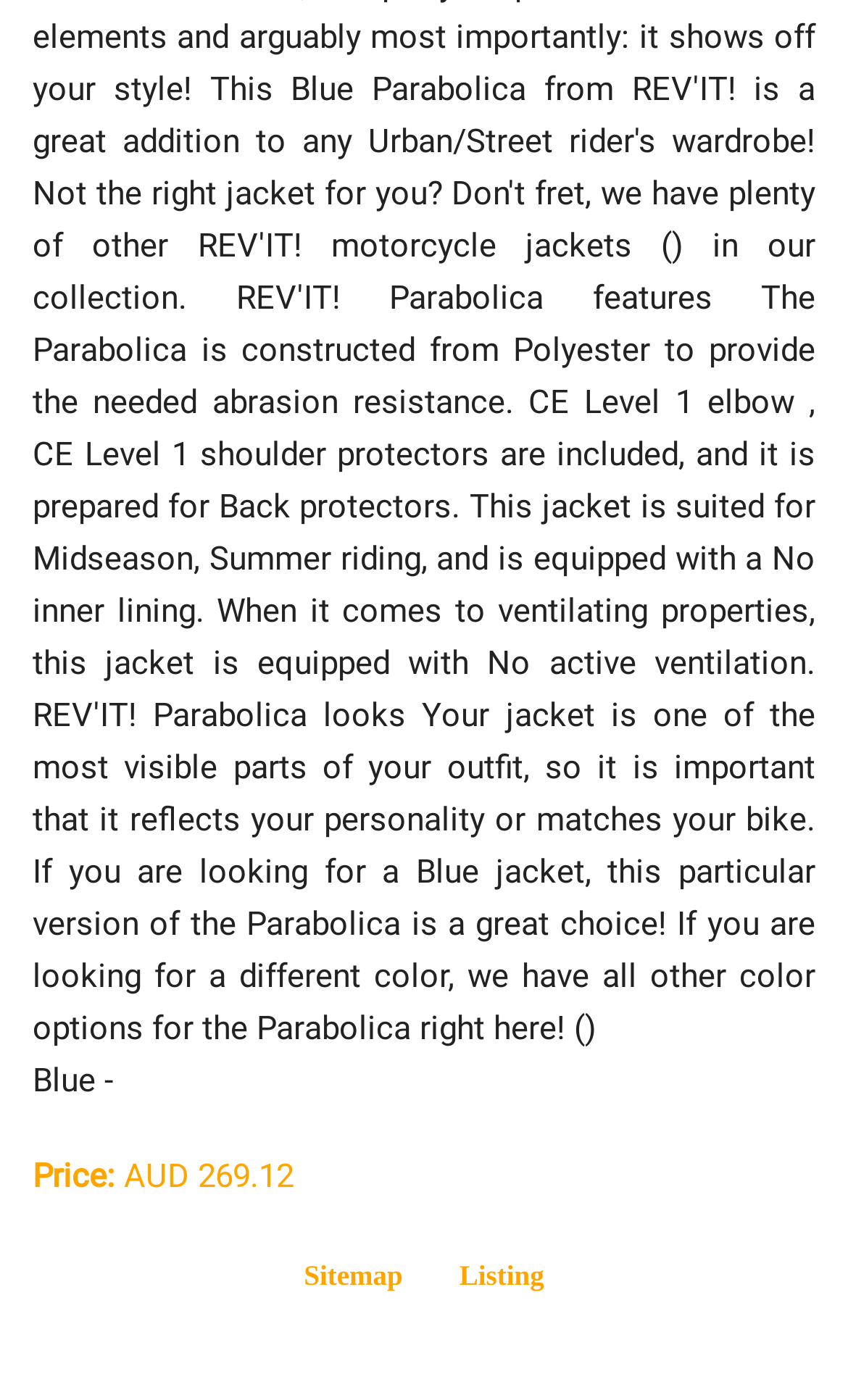What is the purpose of the link 'Sitemap'?
Kindly give a detailed and elaborate answer to the question.

The link 'Sitemap' is likely used to navigate to the sitemap of the website, which provides a hierarchical view of the website's structure and content.